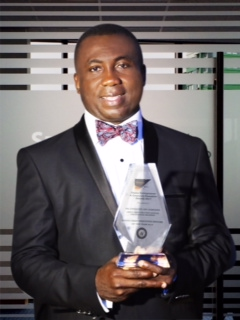Based on the image, please respond to the question with as much detail as possible:
What is the name of the award received by Mr. Adu-Sarkodee?

The caption explicitly states that Mr. Adu-Sarkodee received the esteemed Group CEO of the Year Award, highlighting his exceptional leadership.